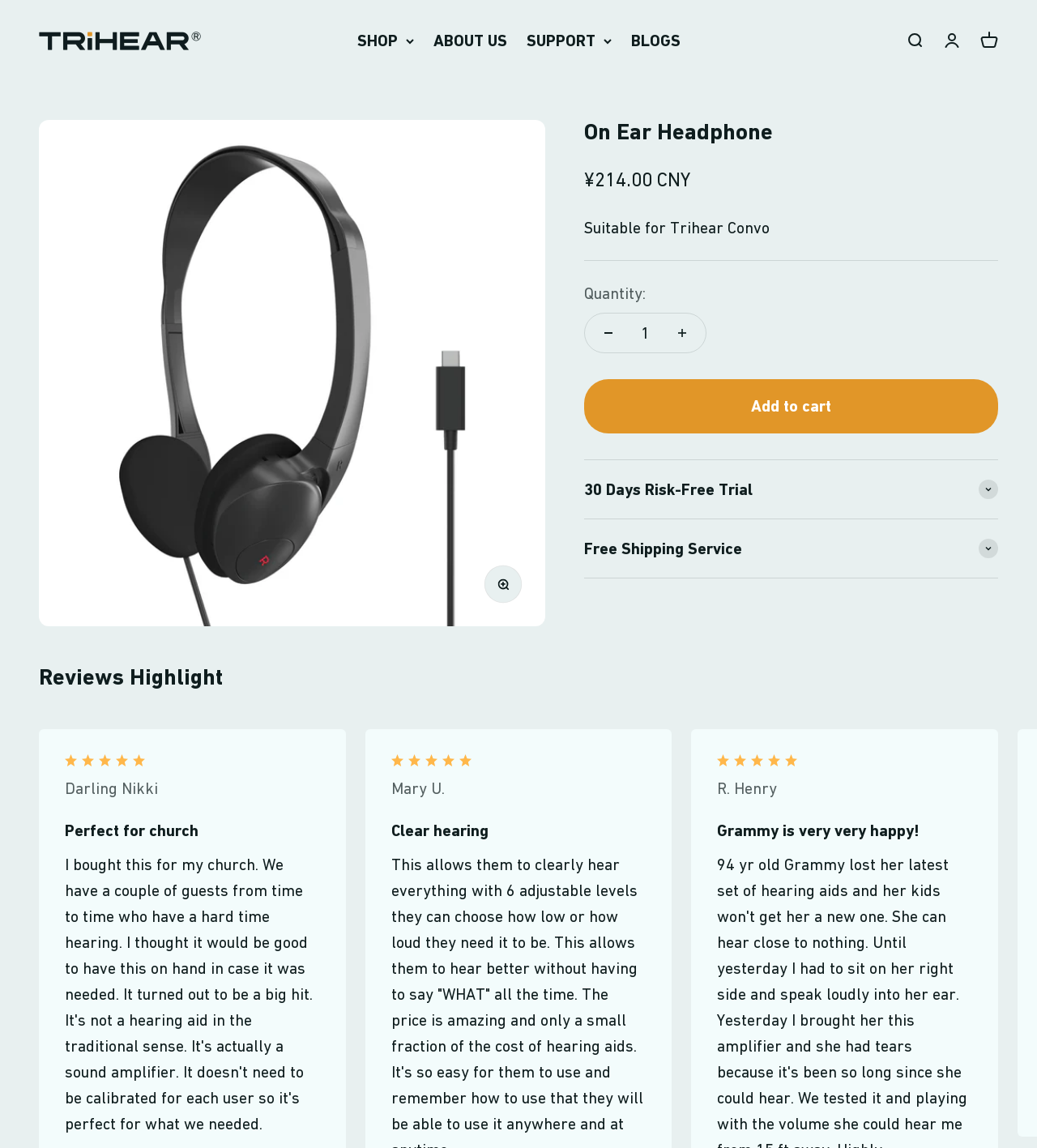Bounding box coordinates should be provided in the format (top-left x, top-left y, bottom-right x, bottom-right y) with all values between 0 and 1. Identify the bounding box for this UI element: ABOUT US

[0.418, 0.027, 0.489, 0.044]